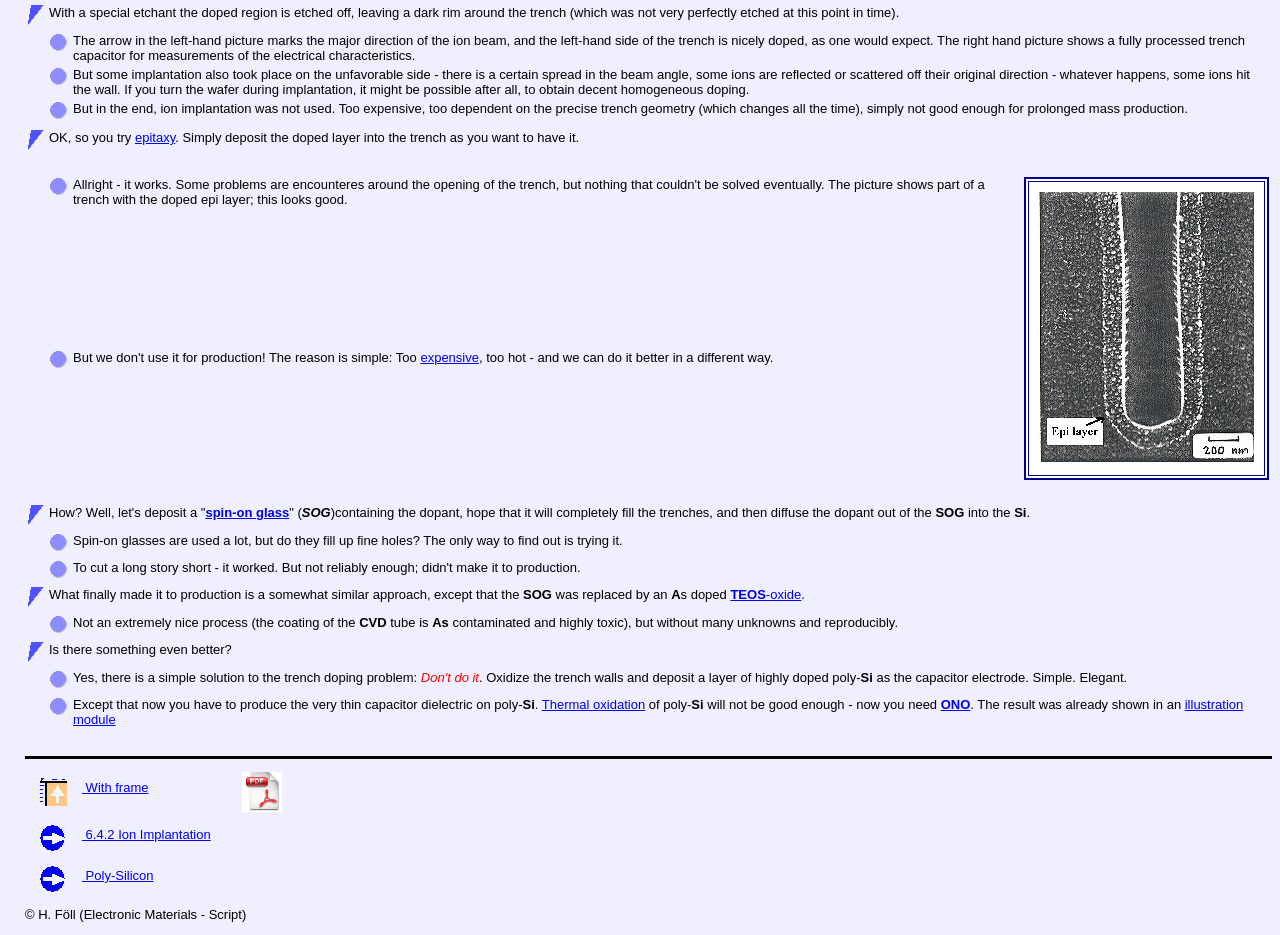Identify and provide the bounding box for the element described by: "With frame".

[0.02, 0.834, 0.116, 0.85]